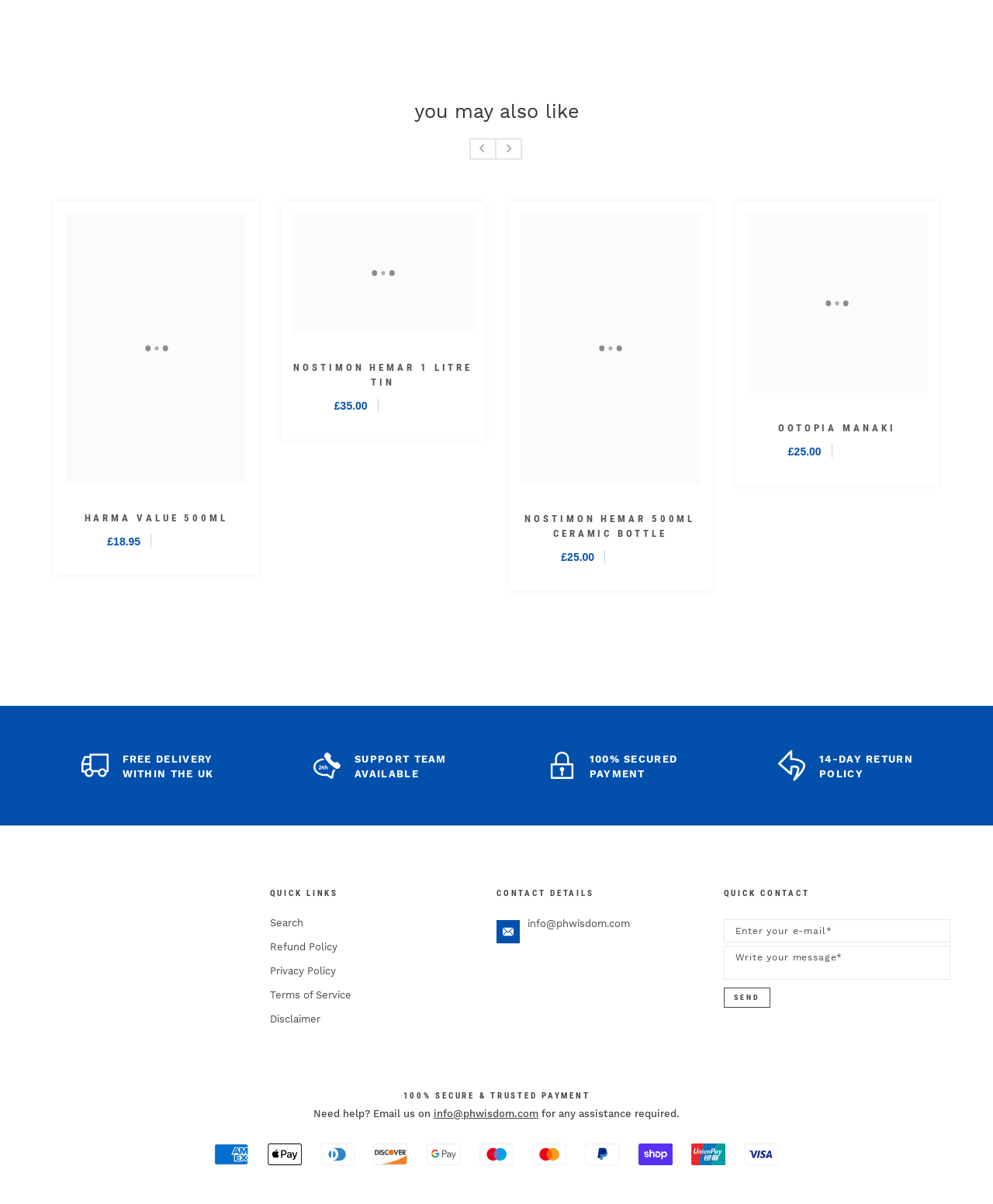Respond with a single word or phrase to the following question: What is the support team contact method?

Email